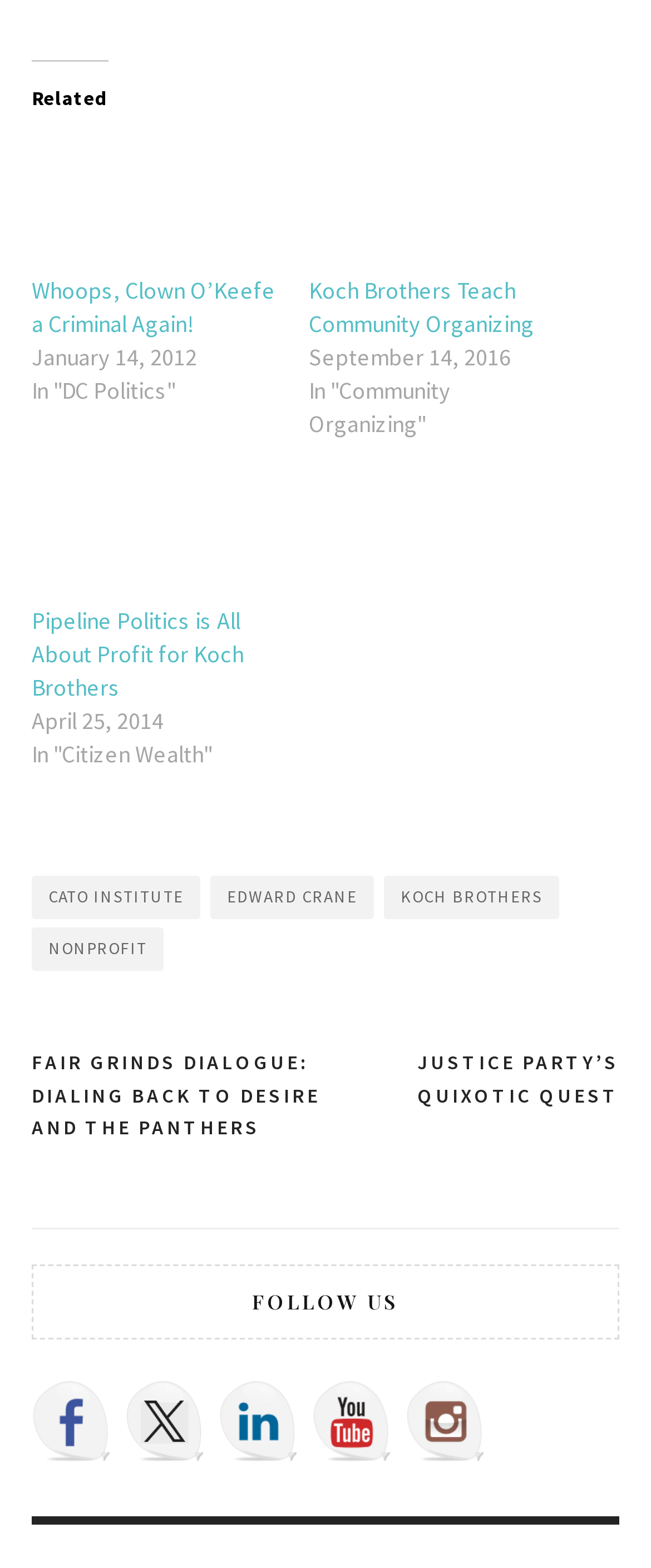How many social media links are there?
Utilize the information in the image to give a detailed answer to the question.

I counted the number of social media links by looking at the links at the bottom of the webpage. There are links to Facebook, Twitter, LinkedIn, YouTube, and Instagram.